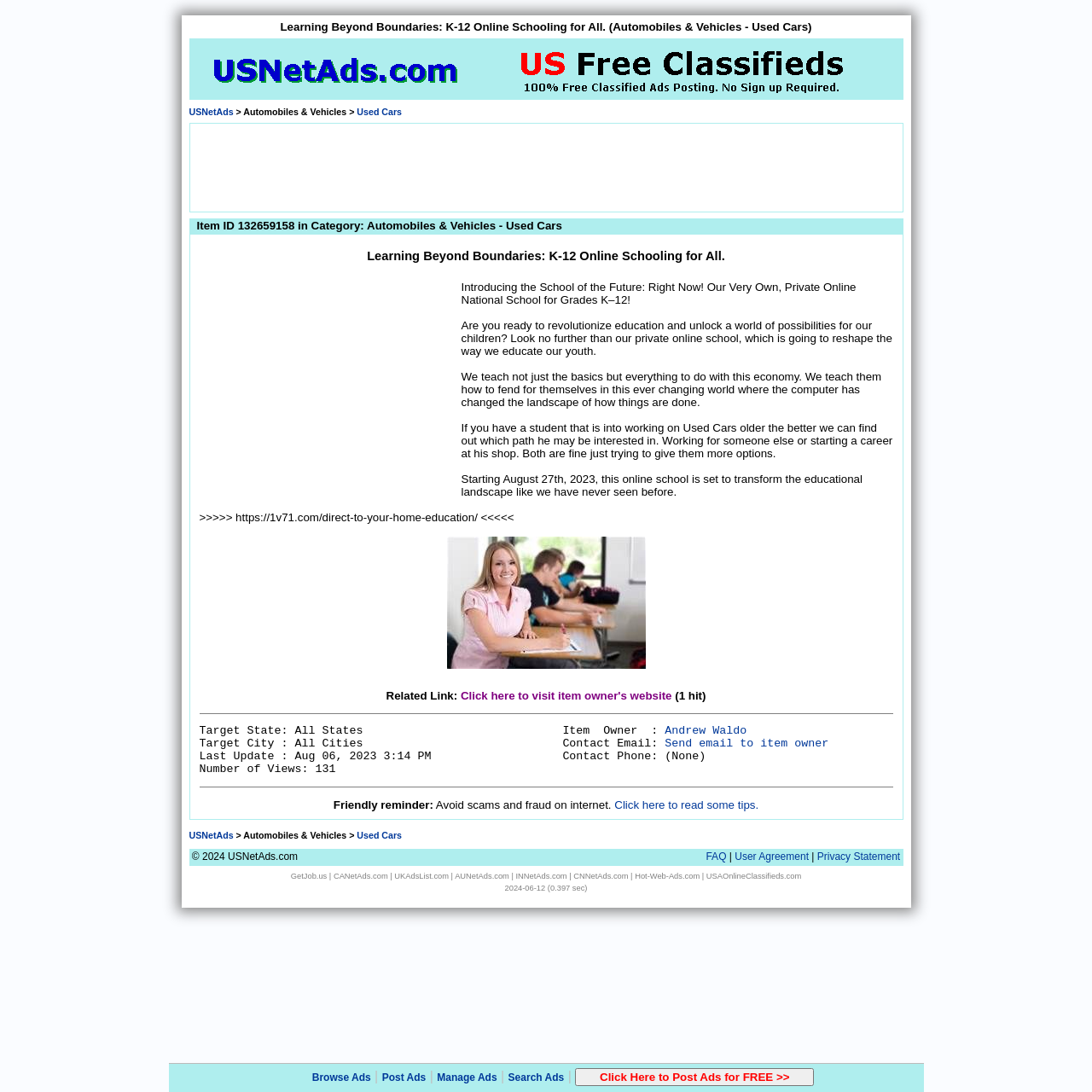What is the purpose of the online school?
Based on the visual details in the image, please answer the question thoroughly.

I inferred the purpose of the online school by reading the text 'Introducing the School of the Future: Right Now! Our Very Own, Private Online National School for Grades K–12!' and 'We teach not just the basics but everything to do with this economy. We teach them how to fend for themselves in this ever changing world where the computer has changed the landscape of how things are done.' which suggests that the online school aims to educate children.